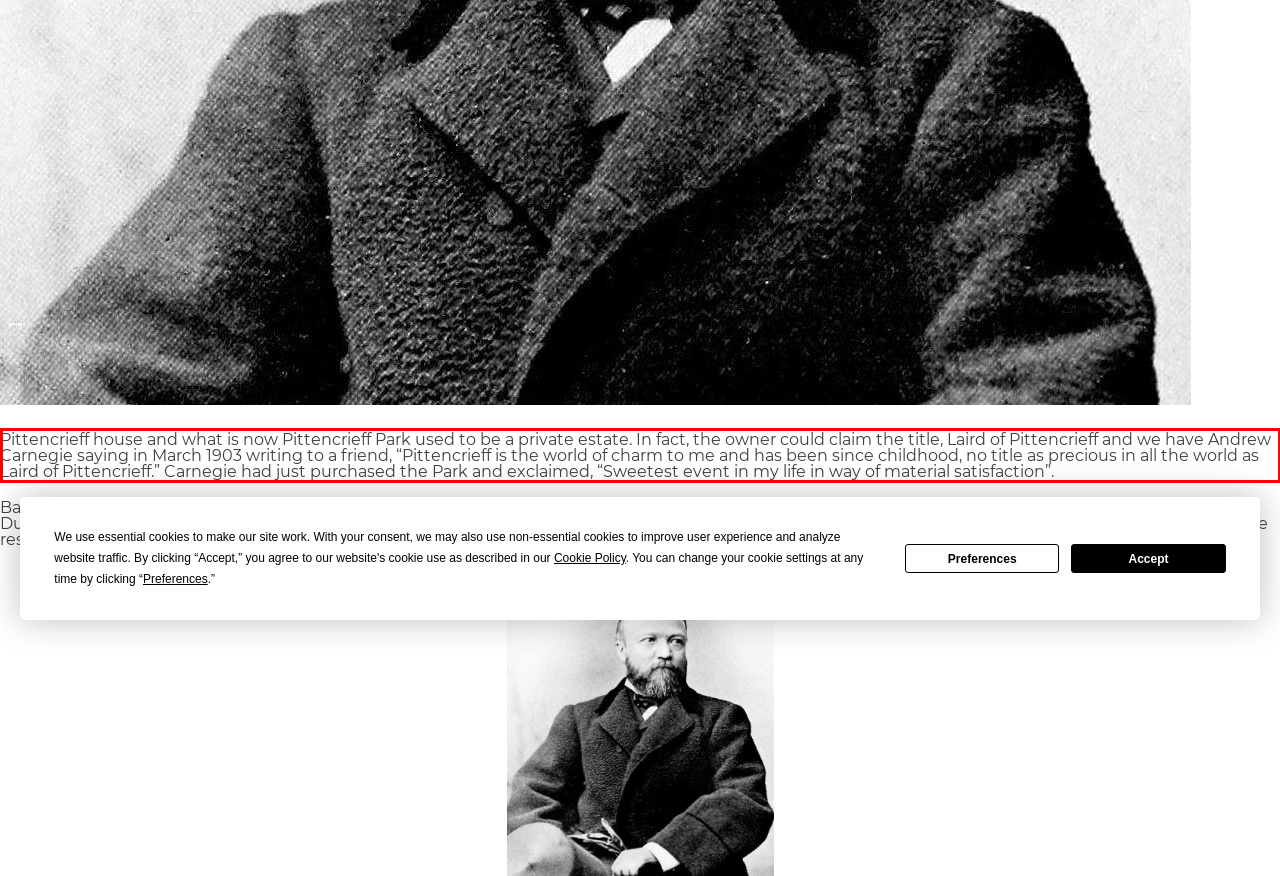You have a screenshot of a webpage, and there is a red bounding box around a UI element. Utilize OCR to extract the text within this red bounding box.

Pittencrieff house and what is now Pittencrieff Park used to be a private estate. In fact, the owner could claim the title, Laird of Pittencrieff and we have Andrew Carnegie saying in March 1903 writing to a friend, “Pittencrieff is the world of charm to me and has been since childhood, no title as precious in all the world as Laird of Pittencrieff.” Carnegie had just purchased the Park and exclaimed, “Sweetest event in my life in way of material satisfaction”.